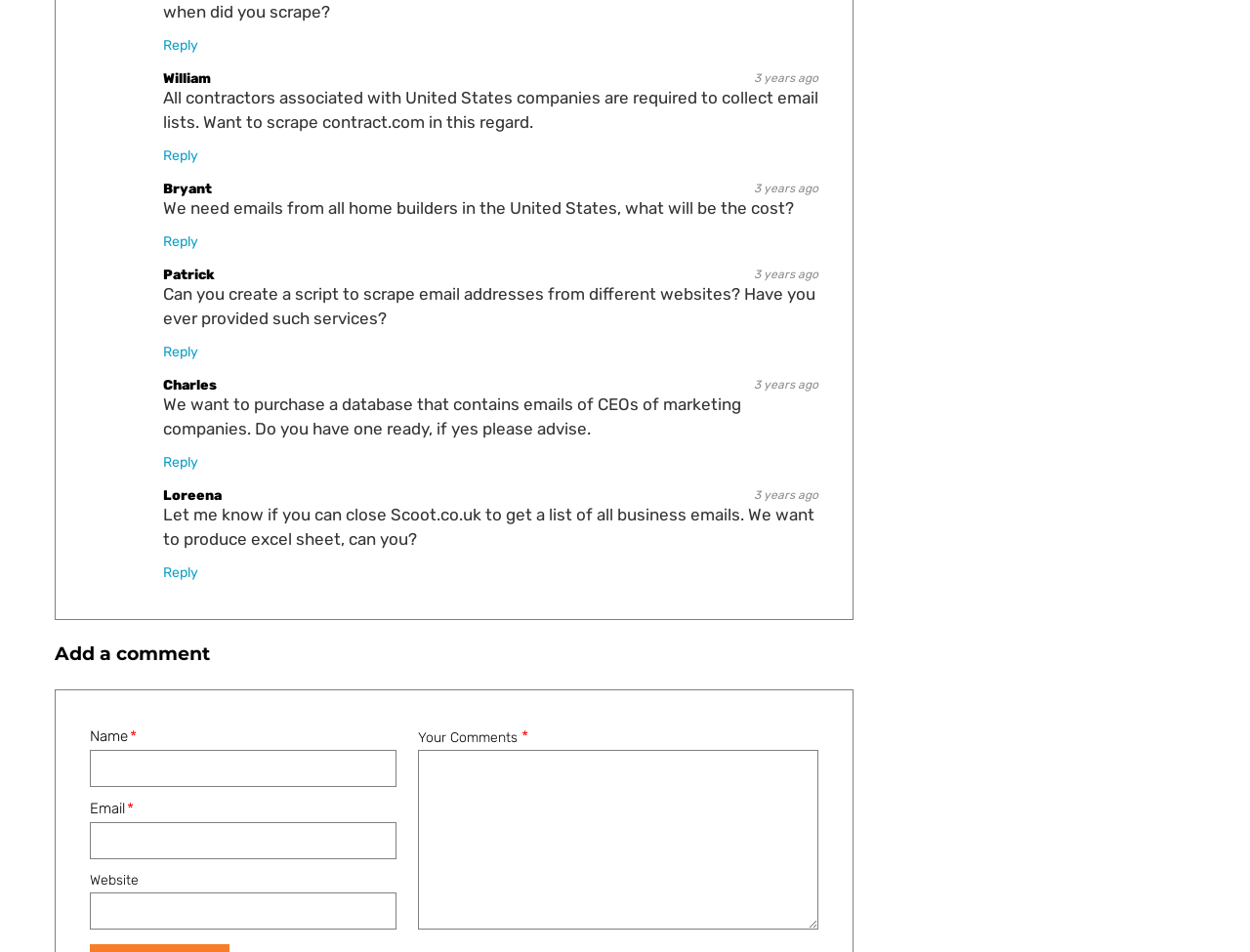What is the timeframe of the conversation?
Please respond to the question with as much detail as possible.

Each conversation thread has a timestamp of '3 years ago', indicating that the conversation took place three years prior to the current time.